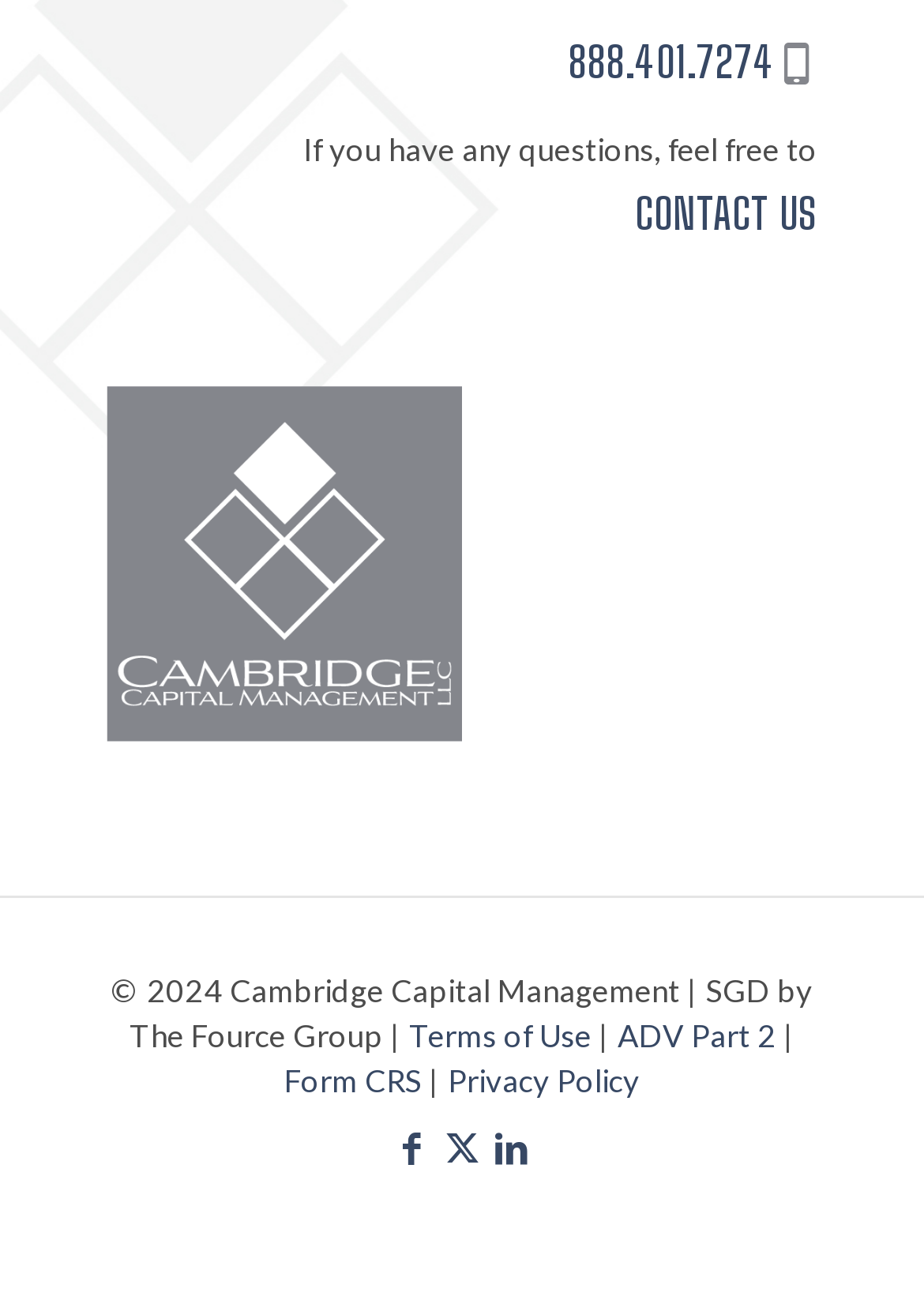What is the link text for the terms of use?
Please provide a comprehensive answer based on the contents of the image.

The link text for the terms of use can be found in the link element at the bottom of the page, which has the text 'Terms of Use' and is located near the copyright information.